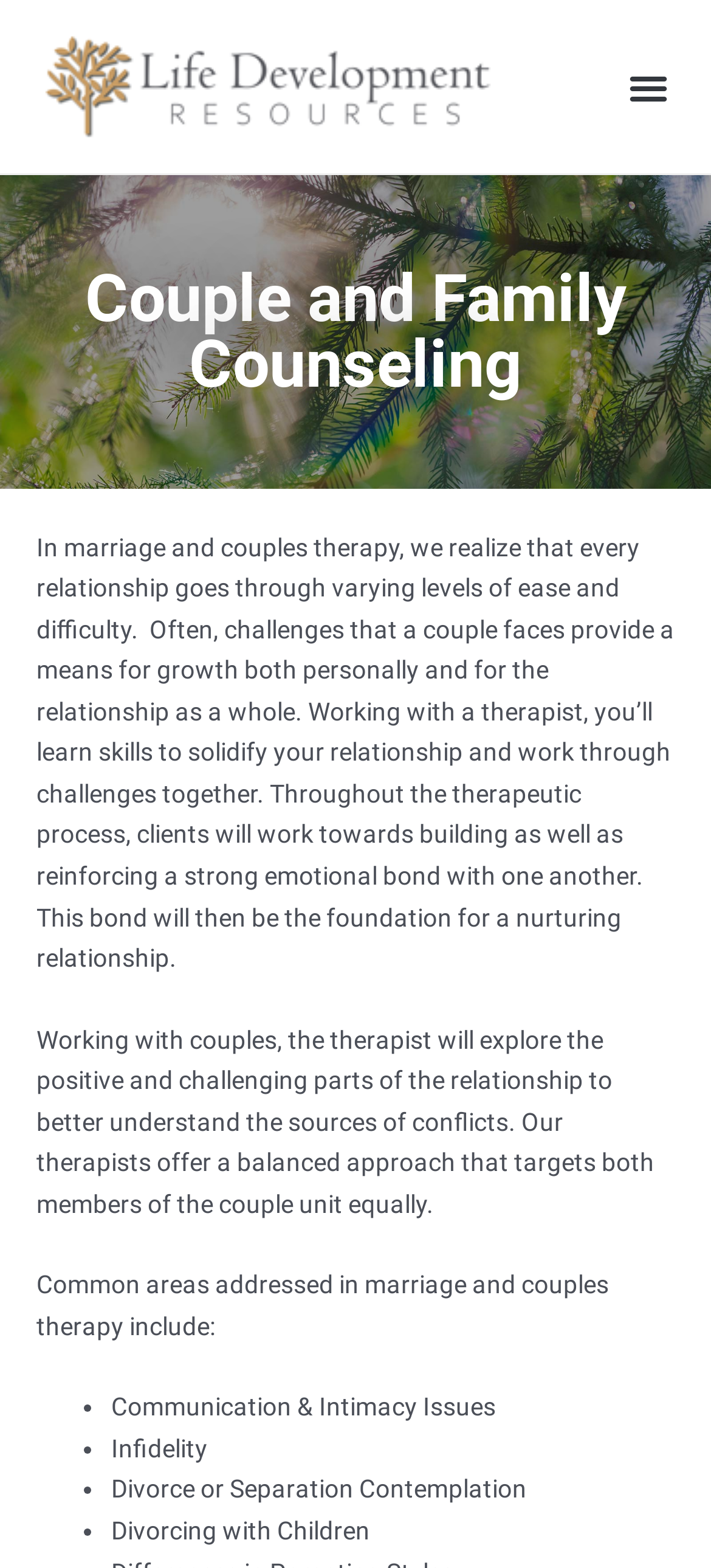Locate the primary heading on the webpage and return its text.

Couple and Family Counseling